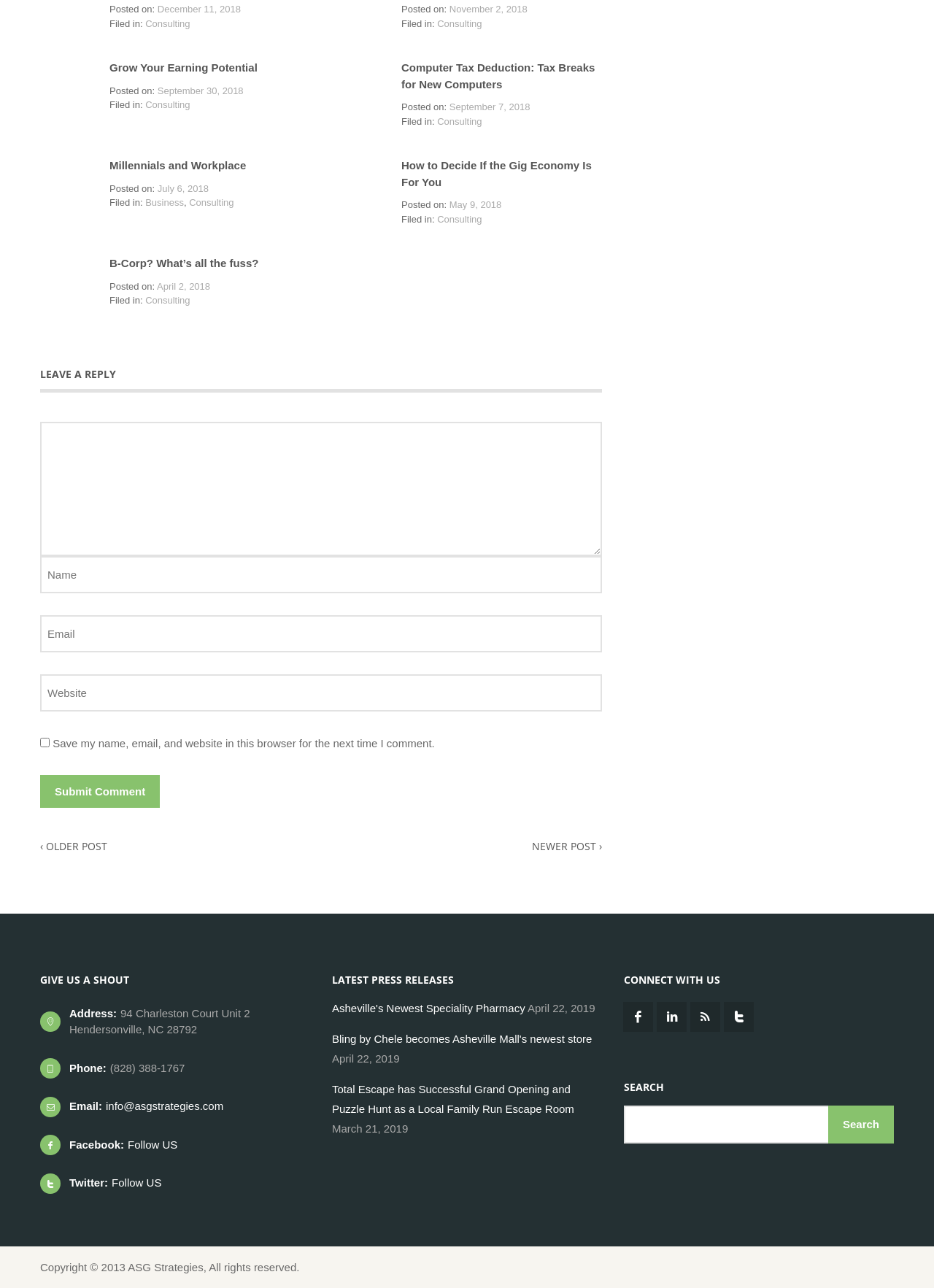Determine the bounding box for the HTML element described here: "Grow Your Earning Potential". The coordinates should be given as [left, top, right, bottom] with each number being a float between 0 and 1.

[0.117, 0.048, 0.276, 0.057]